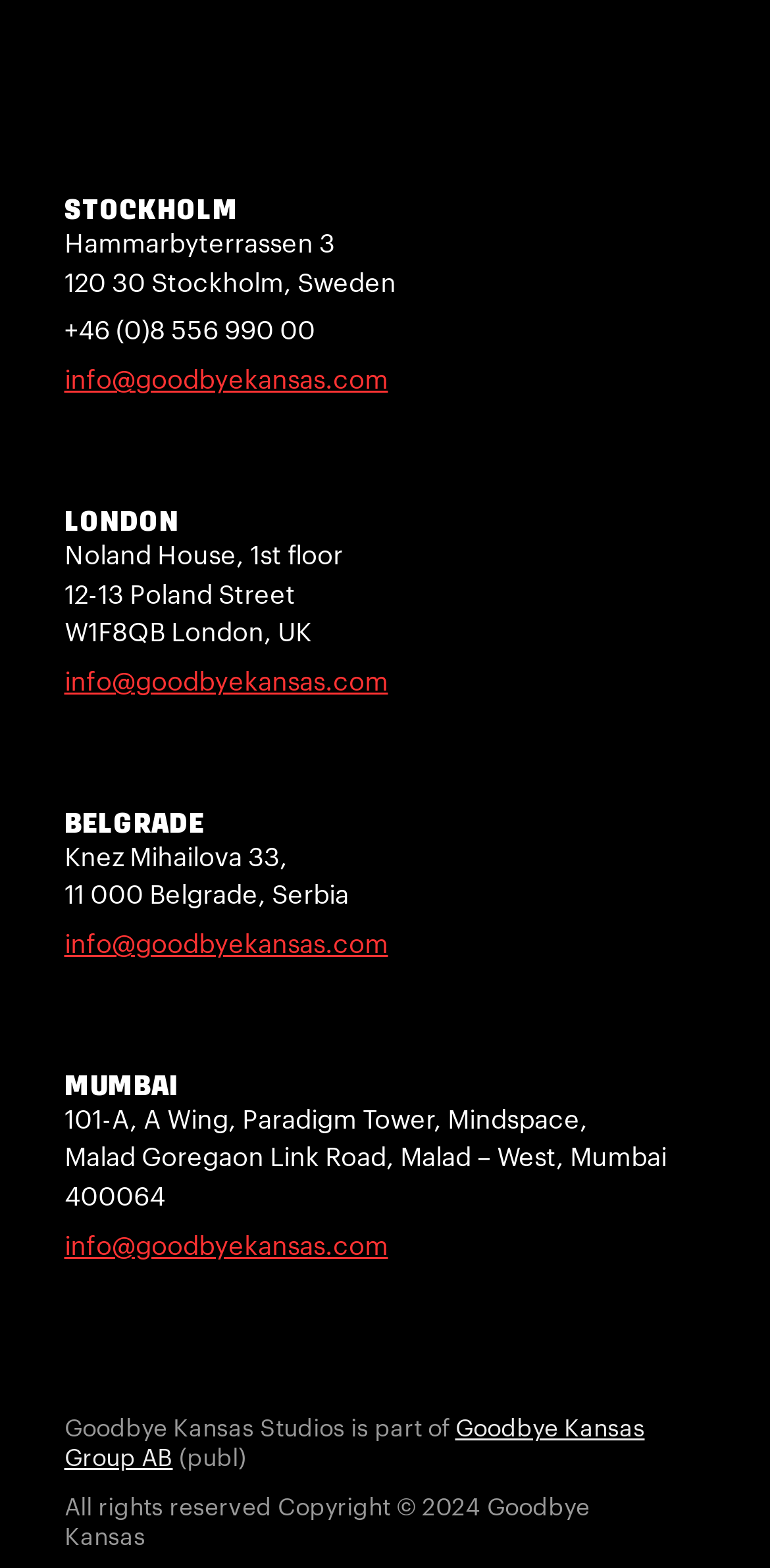What is the address of Goodbye Kansas in Stockholm?
Refer to the image and give a detailed answer to the query.

I found the address by looking at the static text elements under the 'STOCKHOLM' heading, which mentions 'Hammarbyterrassen 3' as the address.